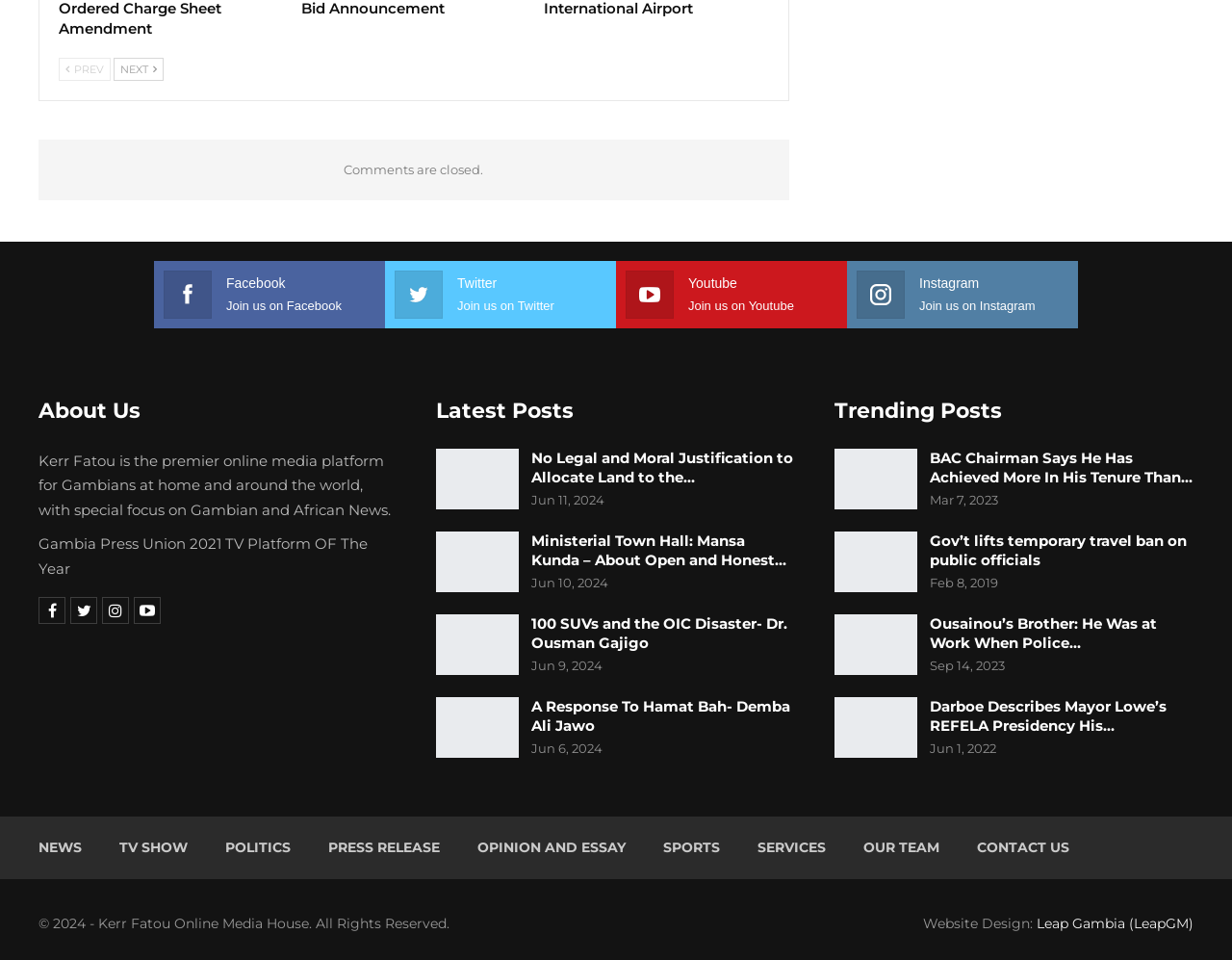Please locate the bounding box coordinates of the element's region that needs to be clicked to follow the instruction: "Go to the 'NEWS' page". The bounding box coordinates should be provided as four float numbers between 0 and 1, i.e., [left, top, right, bottom].

[0.031, 0.873, 0.066, 0.892]